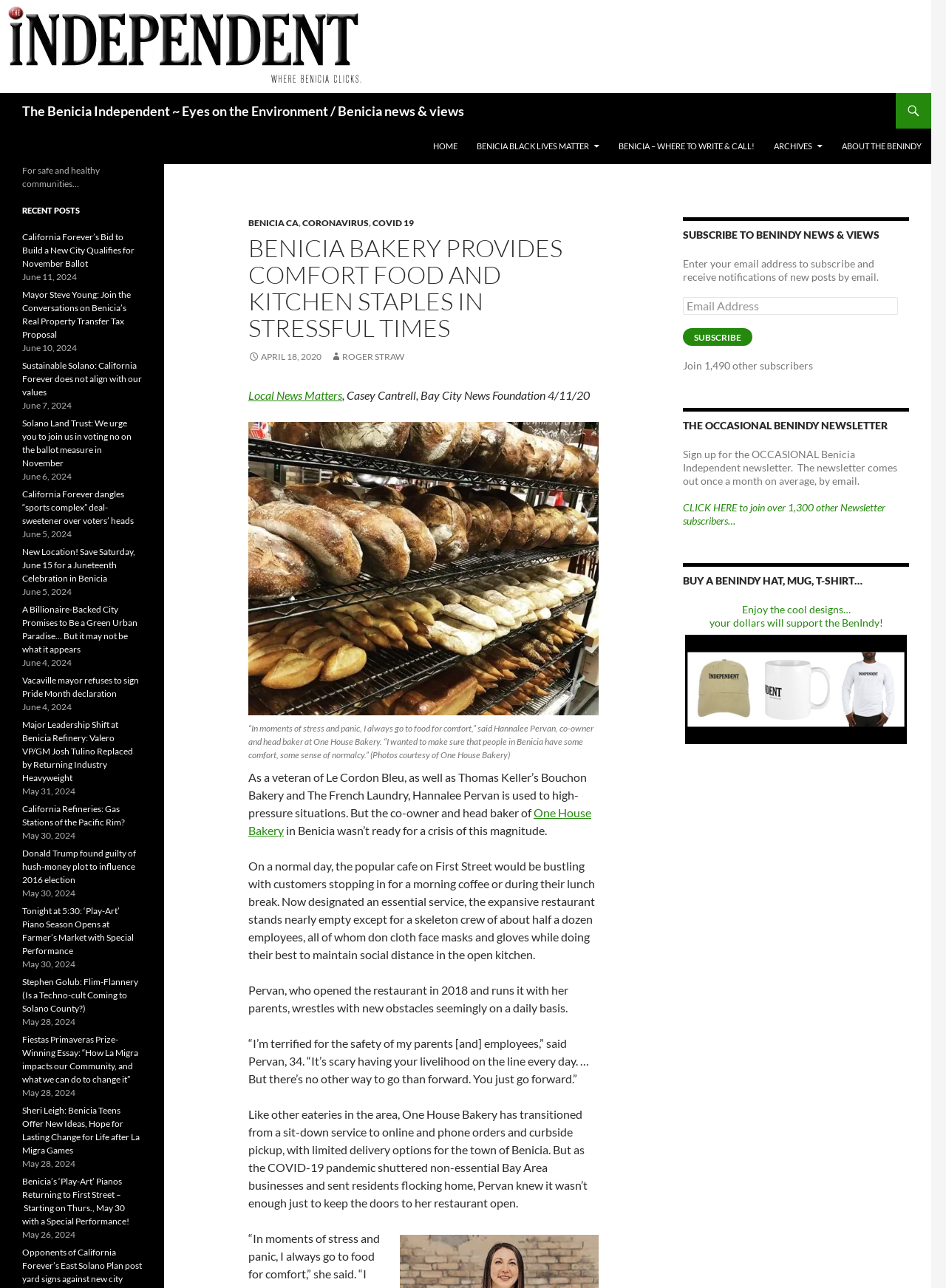Explain the webpage in detail.

The webpage is an online news article from The Benicia Independent, a local news source in Benicia, California. At the top of the page, there is a header section with a logo and a navigation menu that includes links to "Home", "Benicia Black Lives Matter", "Benicia - Where to Write & Call!", "Archives", and "About the BenIndy". 

Below the header, there is a prominent article titled "Benicia Bakery Provides Comfort Food and Kitchen Staples in Stressful Times". The article features a photo of a bakery, and the text describes how the bakery, One House Bakery, is coping with the COVID-19 pandemic. The article quotes the bakery's co-owner and head baker, Hannalee Pervan, who discusses the challenges of keeping the business open during this time.

To the right of the article, there is a sidebar with several sections. The top section is a subscription box where users can enter their email address to receive notifications of new posts. Below that, there is a section promoting the occasional Benicia Independent newsletter, and another section selling BenIndy merchandise such as hats, mugs, and t-shirts.

On the left side of the page, there is a section titled "Recent Posts" that lists 15 recent news articles with their titles and publication dates. The articles cover a range of topics, including local politics, community events, and national news.

At the bottom of the page, there is a section with a heading "For safe and healthy communities..." and a complementary section with additional links and information.